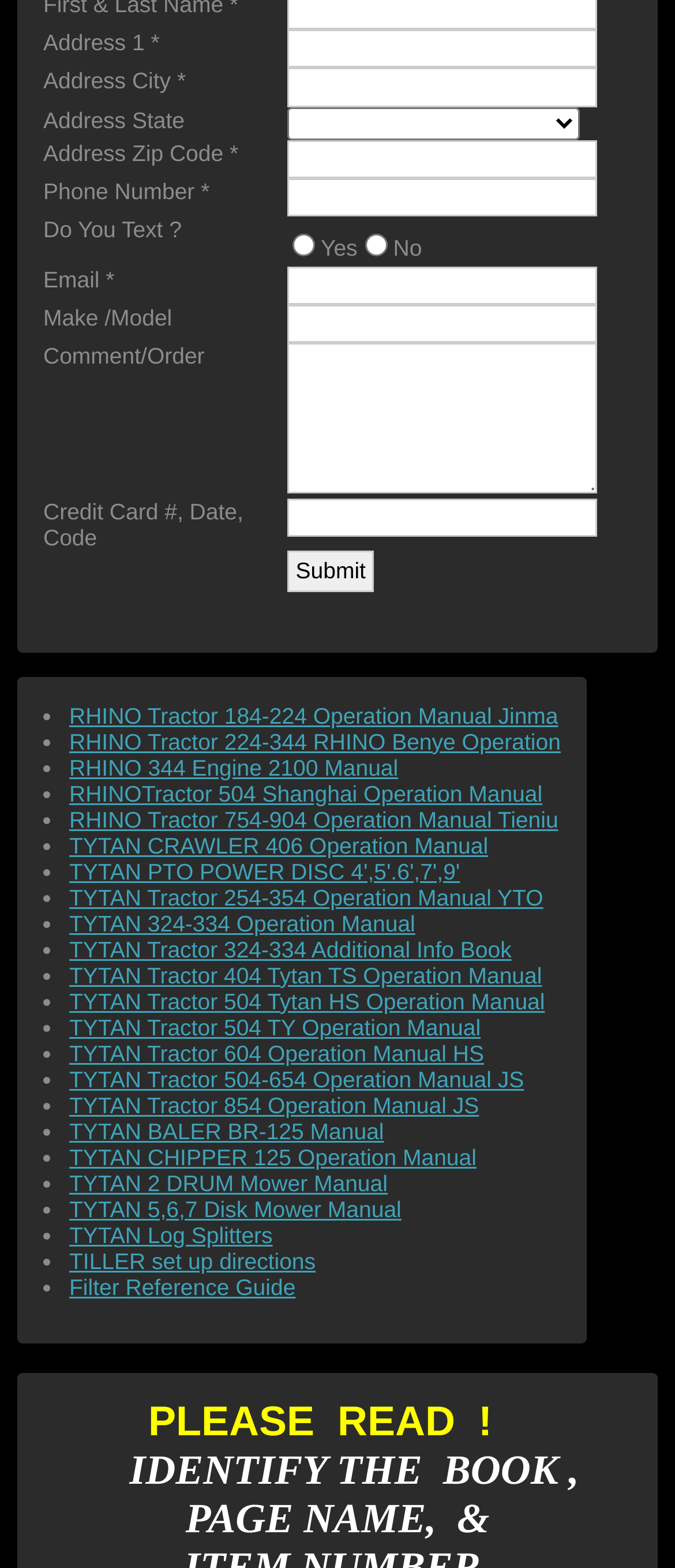Determine the coordinates of the bounding box for the clickable area needed to execute this instruction: "Check Do You Text?".

[0.431, 0.14, 0.628, 0.167]